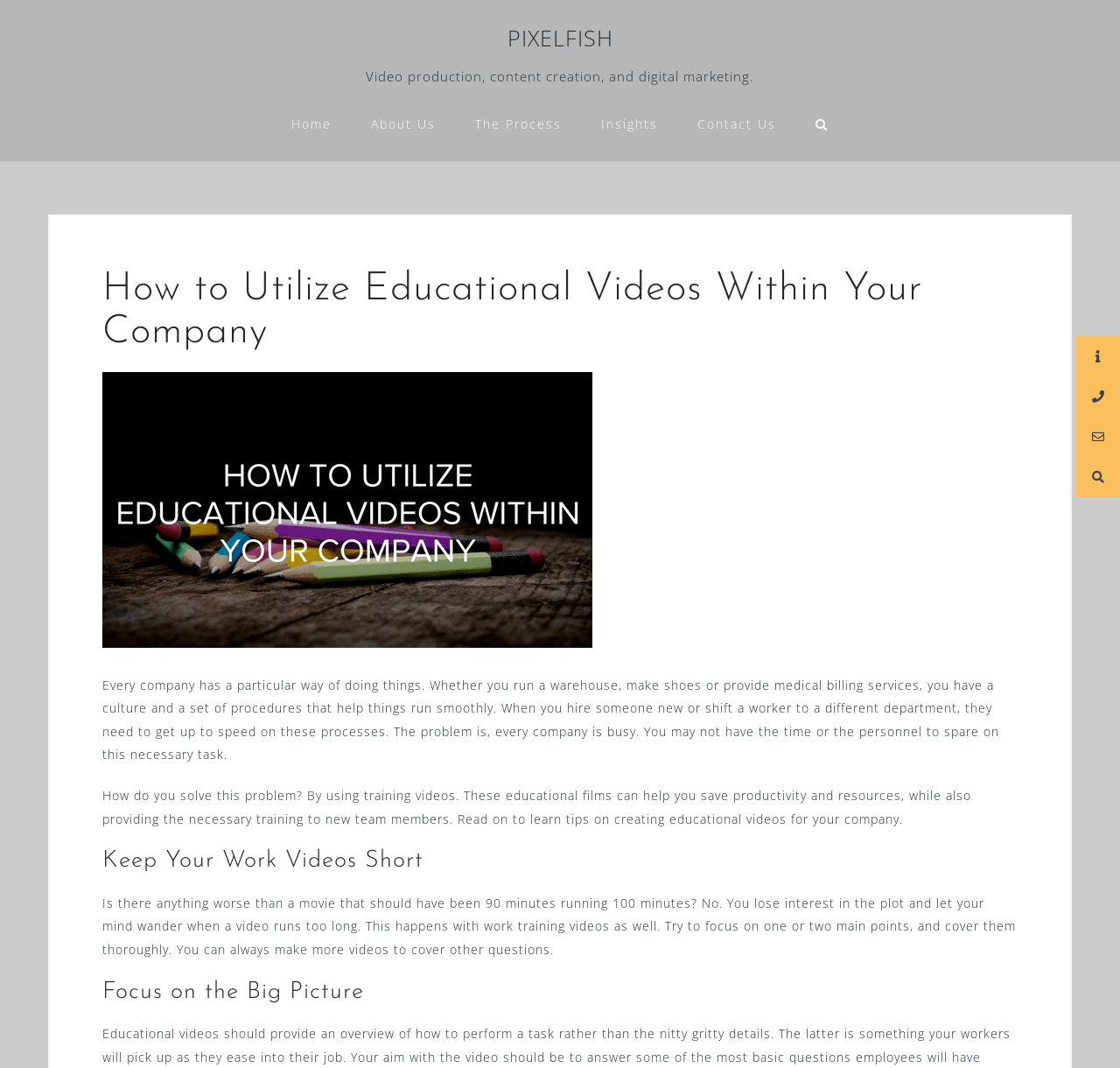What is the purpose of training videos?
Look at the image and answer with only one word or phrase.

Save productivity and resources